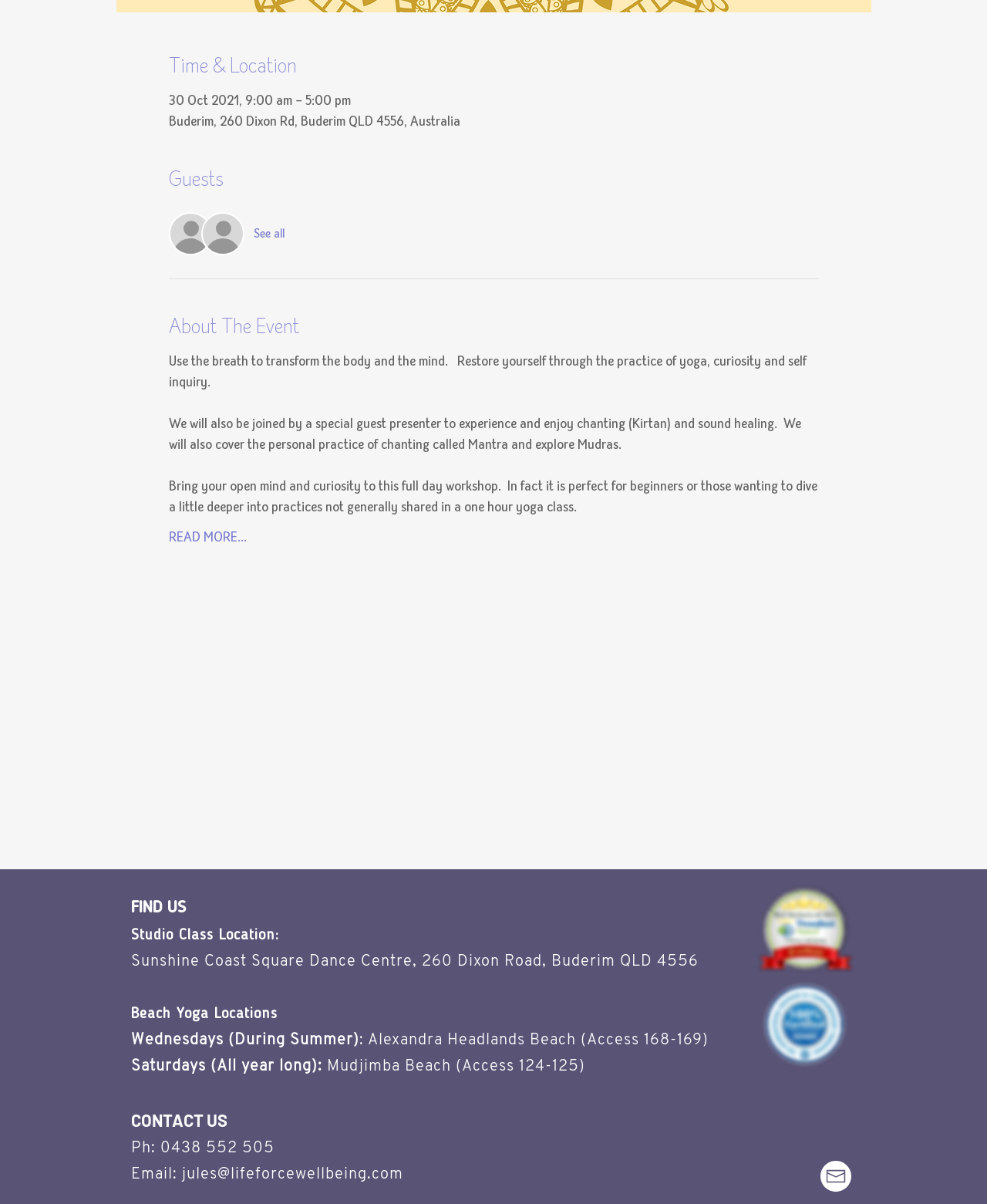What is the name of the studio class location?
Carefully analyze the image and provide a detailed answer to the question.

The name of the studio class location can be found in the 'FIND US' section, which is a heading on the webpage. The specific location is mentioned as 'Sunshine Coast Square Dance Centre, 260 Dixon Road, Buderim QLD 4556'.